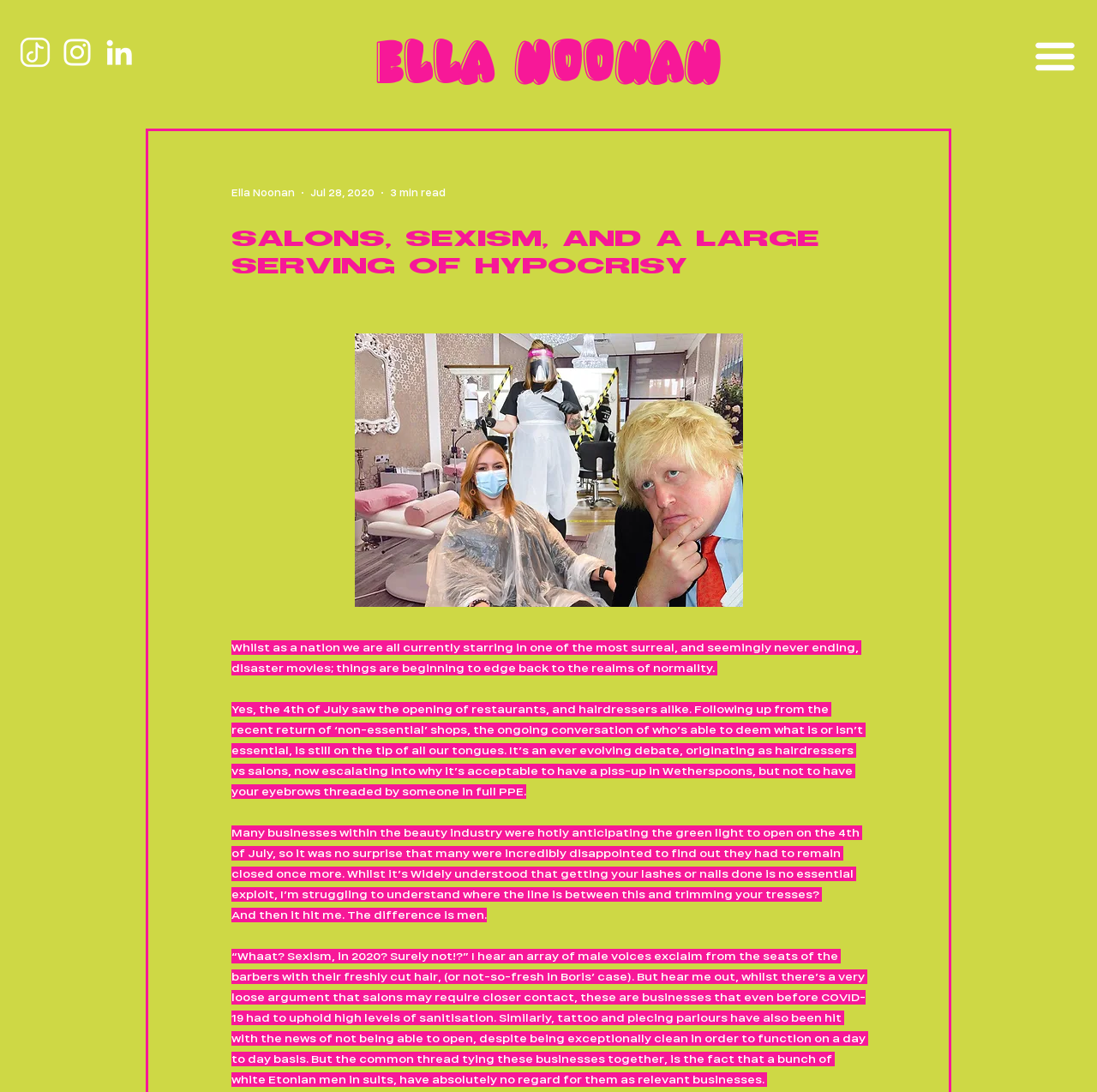What is the author's name?
Please provide a detailed and comprehensive answer to the question.

The author's name is found in the link element with the text 'ELLA NOONAN' at coordinates [0.327, 0.011, 0.673, 0.104].